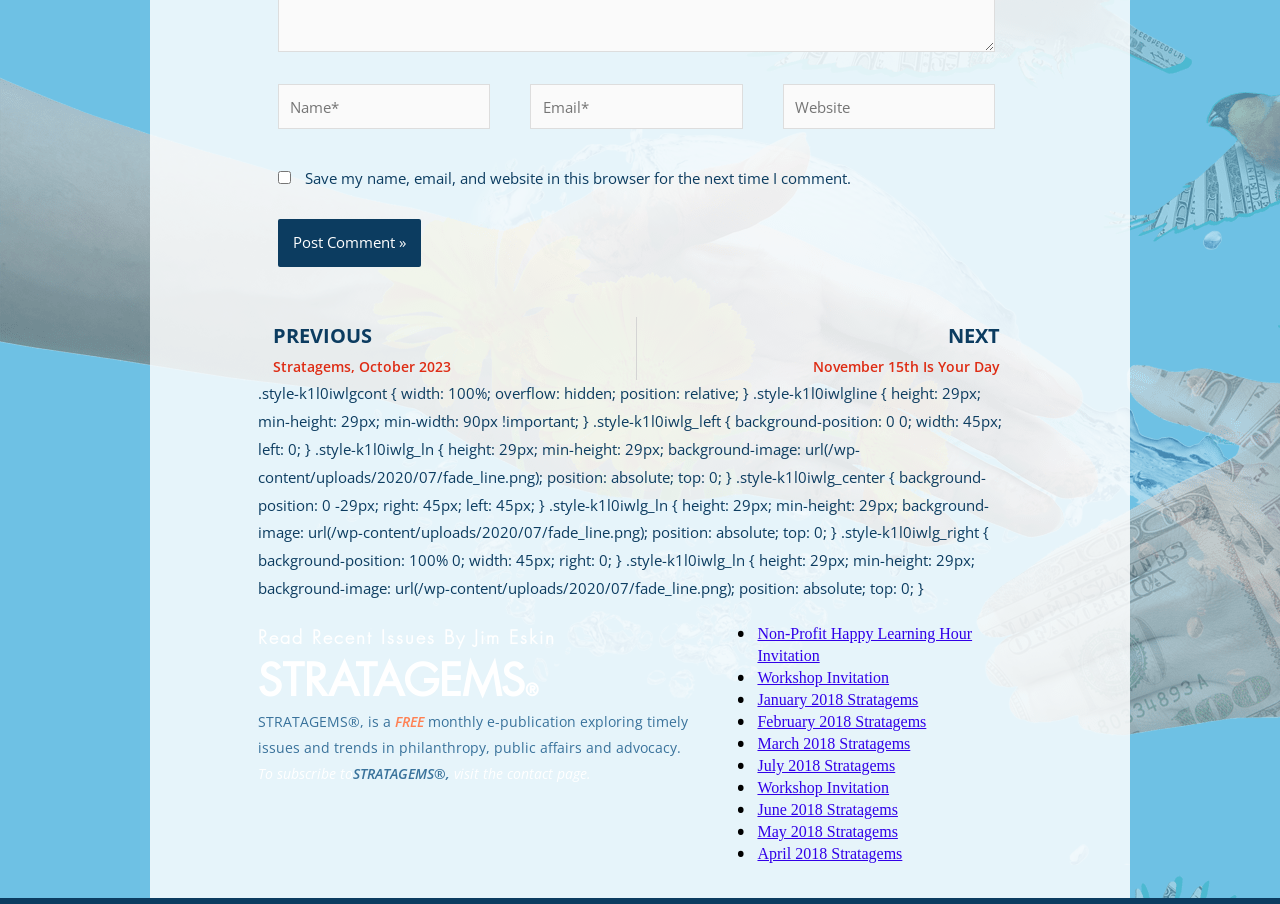Respond to the question below with a concise word or phrase:
What type of issues does STRATAGEMS explore?

Philanthropy, public affairs, and advocacy